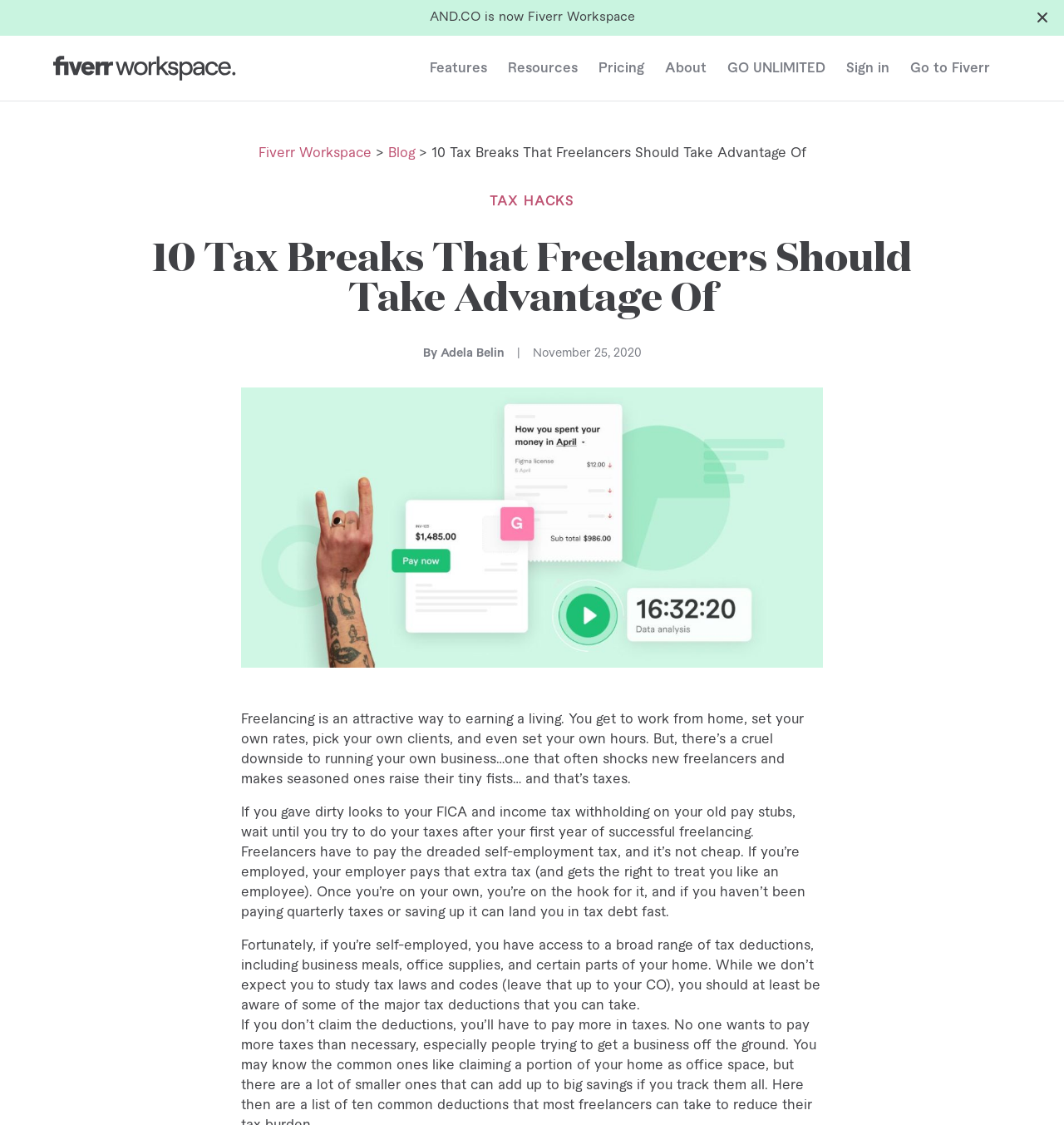Determine the bounding box coordinates of the clickable region to carry out the instruction: "Click on the 'Pricing' link".

[0.562, 0.052, 0.605, 0.069]